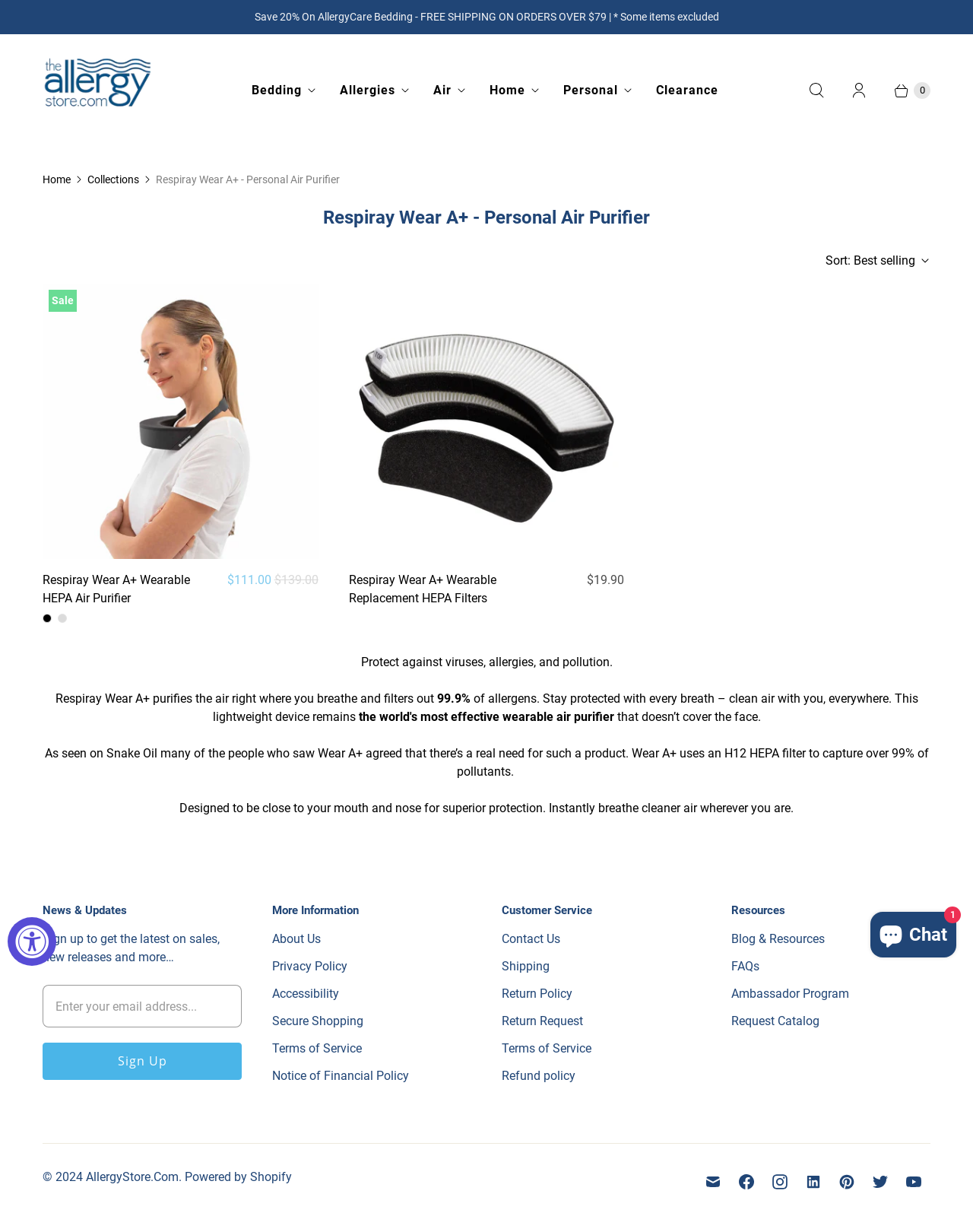Identify the bounding box coordinates of the section to be clicked to complete the task described by the following instruction: "Click the 'Accessibility Widget' button". The coordinates should be four float numbers between 0 and 1, formatted as [left, top, right, bottom].

[0.008, 0.744, 0.058, 0.784]